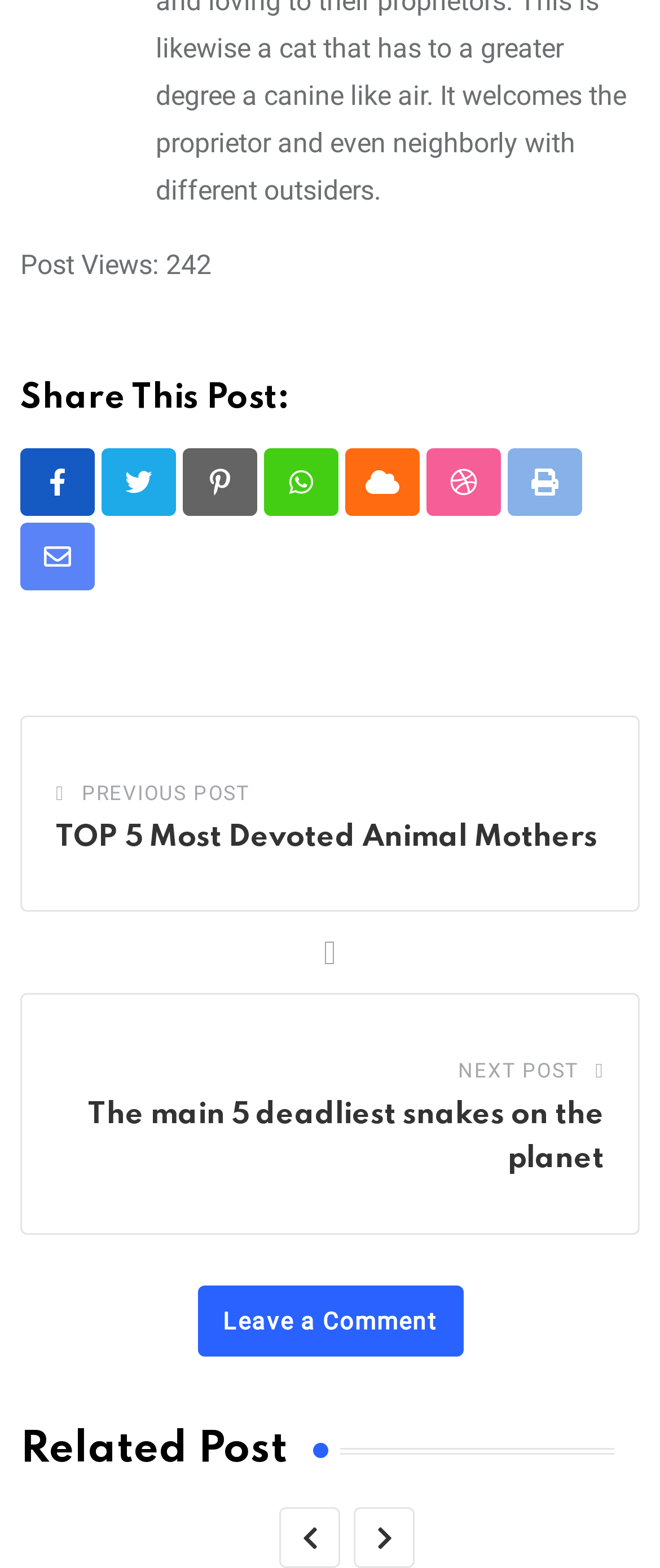What can you do at the end of the webpage?
Please provide a comprehensive answer to the question based on the webpage screenshot.

At the end of the webpage, there is a link that says 'Leave a Comment', which suggests that users can leave a comment or provide feedback on the post.